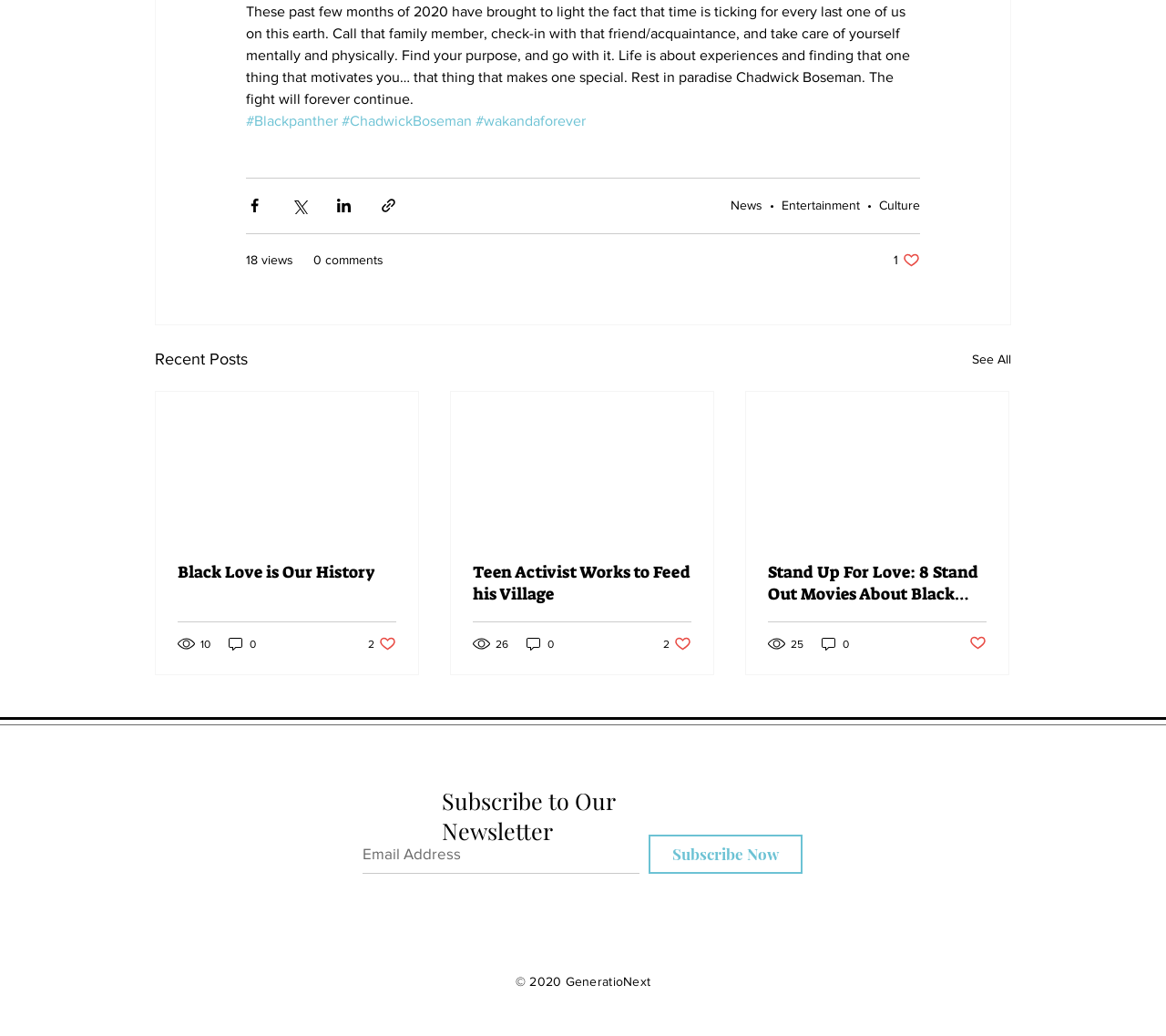Please identify the coordinates of the bounding box that should be clicked to fulfill this instruction: "Check the recent post with 18 views".

[0.211, 0.242, 0.252, 0.26]